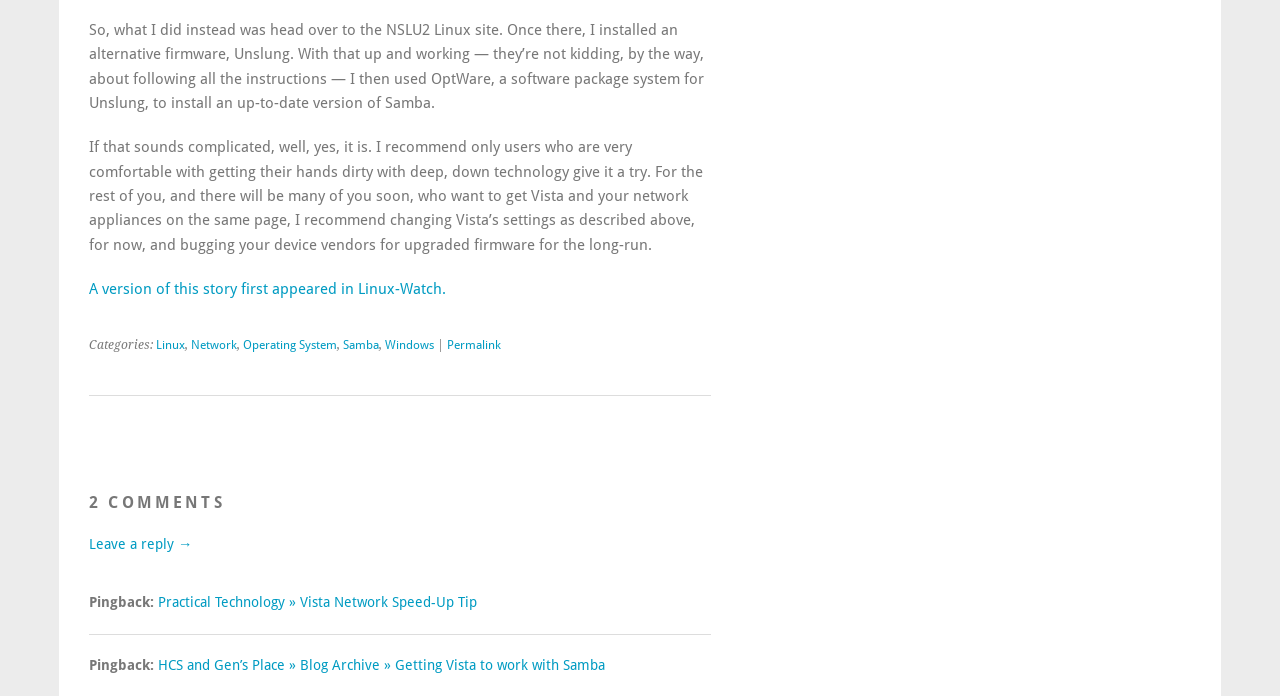Answer the question in a single word or phrase:
What is the main topic of the article?

Vista Network Speed-Up Tip